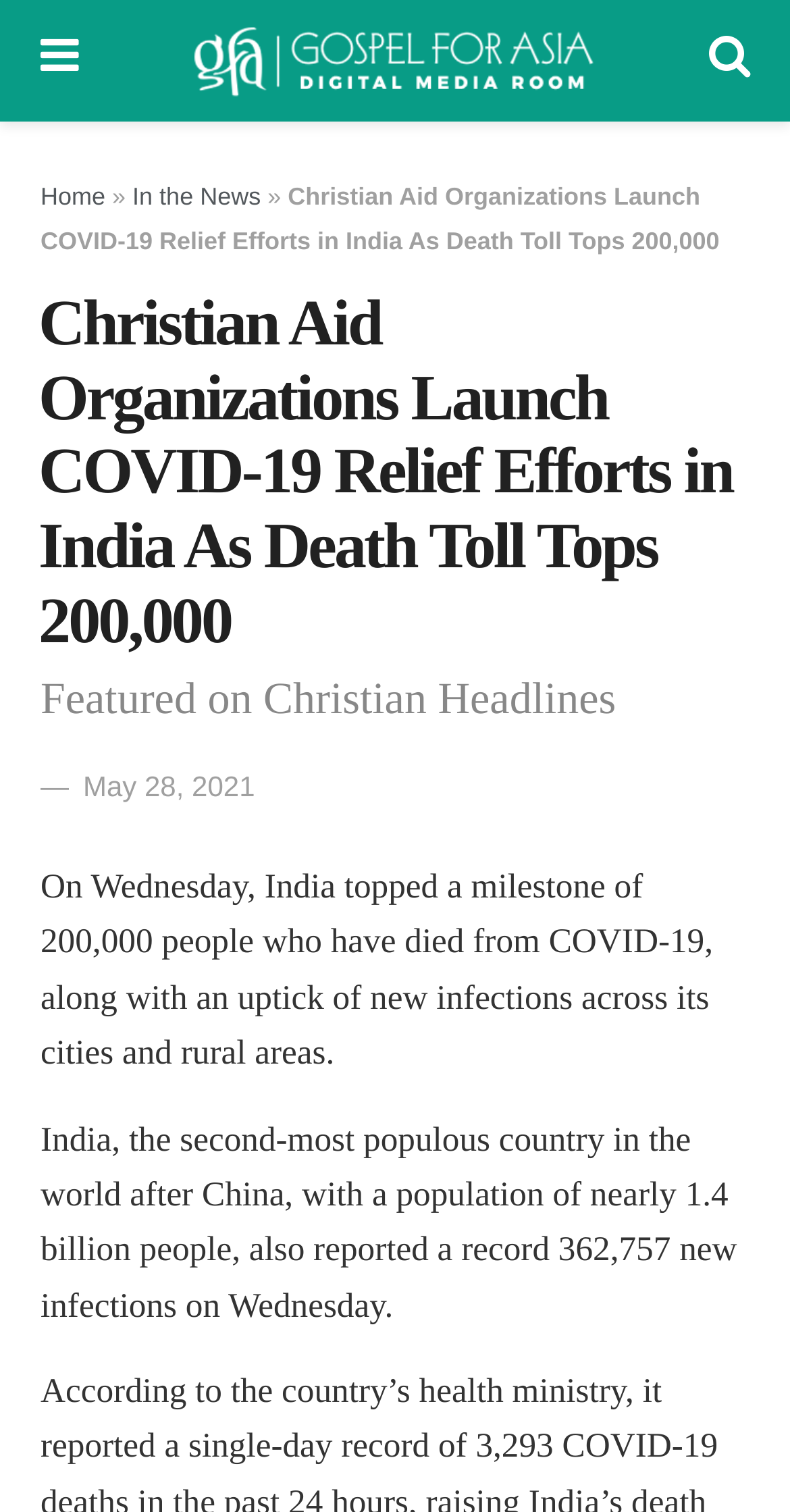What is the date mentioned in the article?
Use the screenshot to answer the question with a single word or phrase.

May 28, 2021